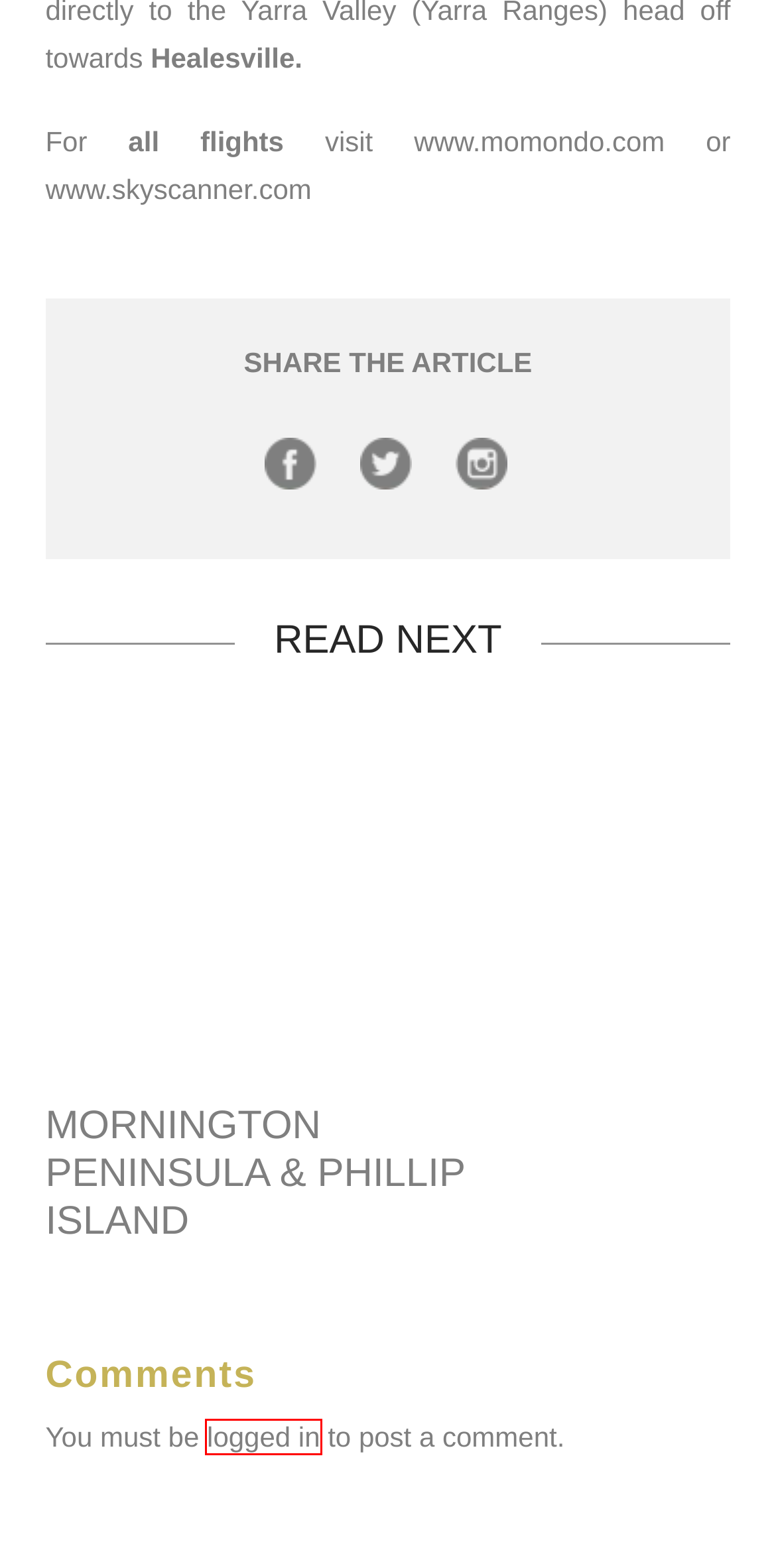You’re provided with a screenshot of a webpage that has a red bounding box around an element. Choose the best matching webpage description for the new page after clicking the element in the red box. The options are:
A. Log In ‹ Travelmarbles — WordPress
B. MORNINGTON PENINSULA & PHILLIP ISLAND - Travelmarbles
C. DISCOVER THE GRAMPIANS - Travelmarbles
D. ABOUT US - Travelmarbles
E. GOLD COAST - Travelmarbles
F. Skyscanner
G. GREAT OCEAN ROAD - Travelmarbles
H. MELBOURNE TRAVEL GUIDE: ‘THE PROMISED CITY OF VICTORIA’ - Travelmarbles

A